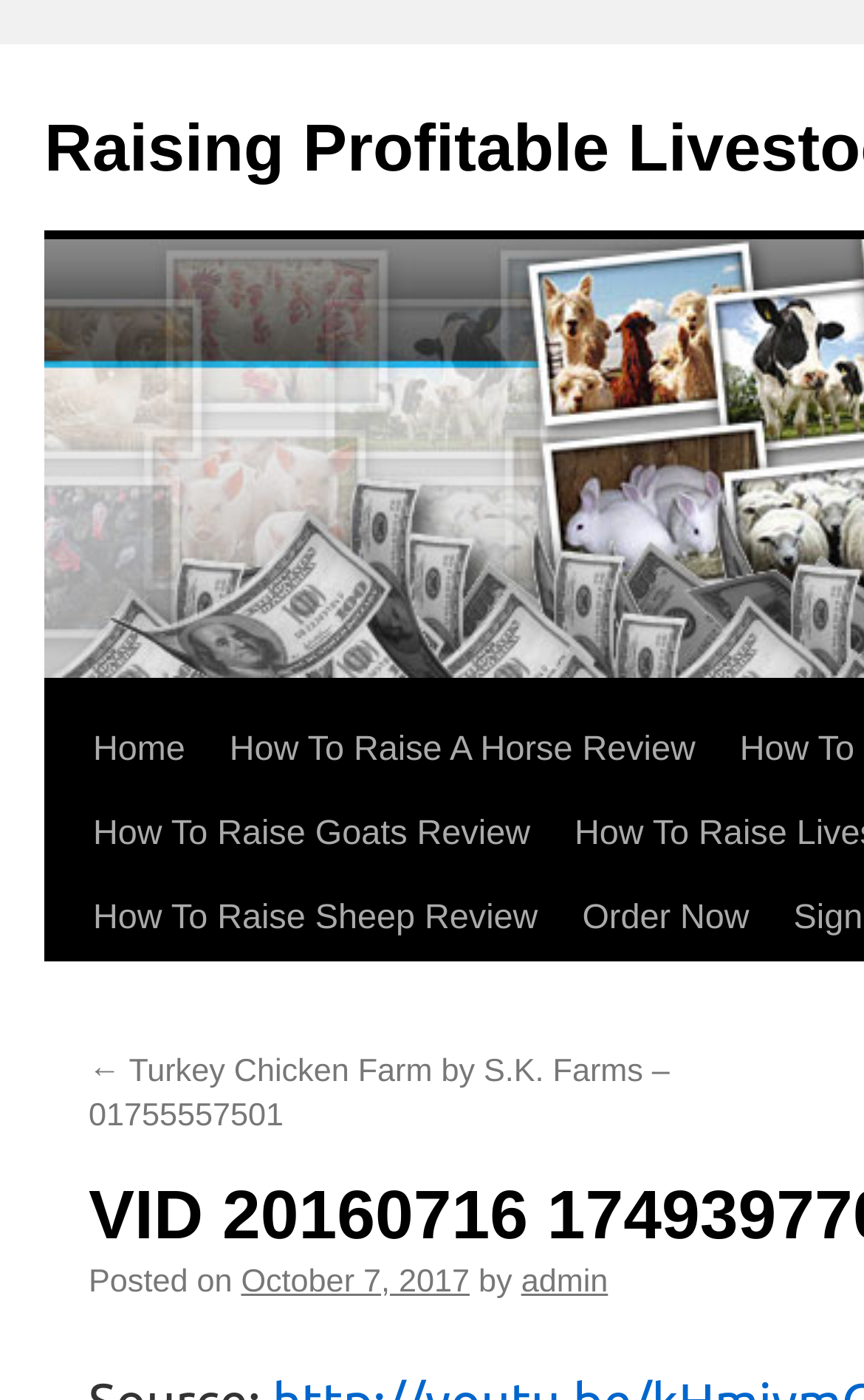What type of farm is mentioned in the article?
From the details in the image, answer the question comprehensively.

The article mentions a specific farm, 'Turkey Chicken Farm by S.K. Farms', which suggests that the article may be discussing this type of farm.